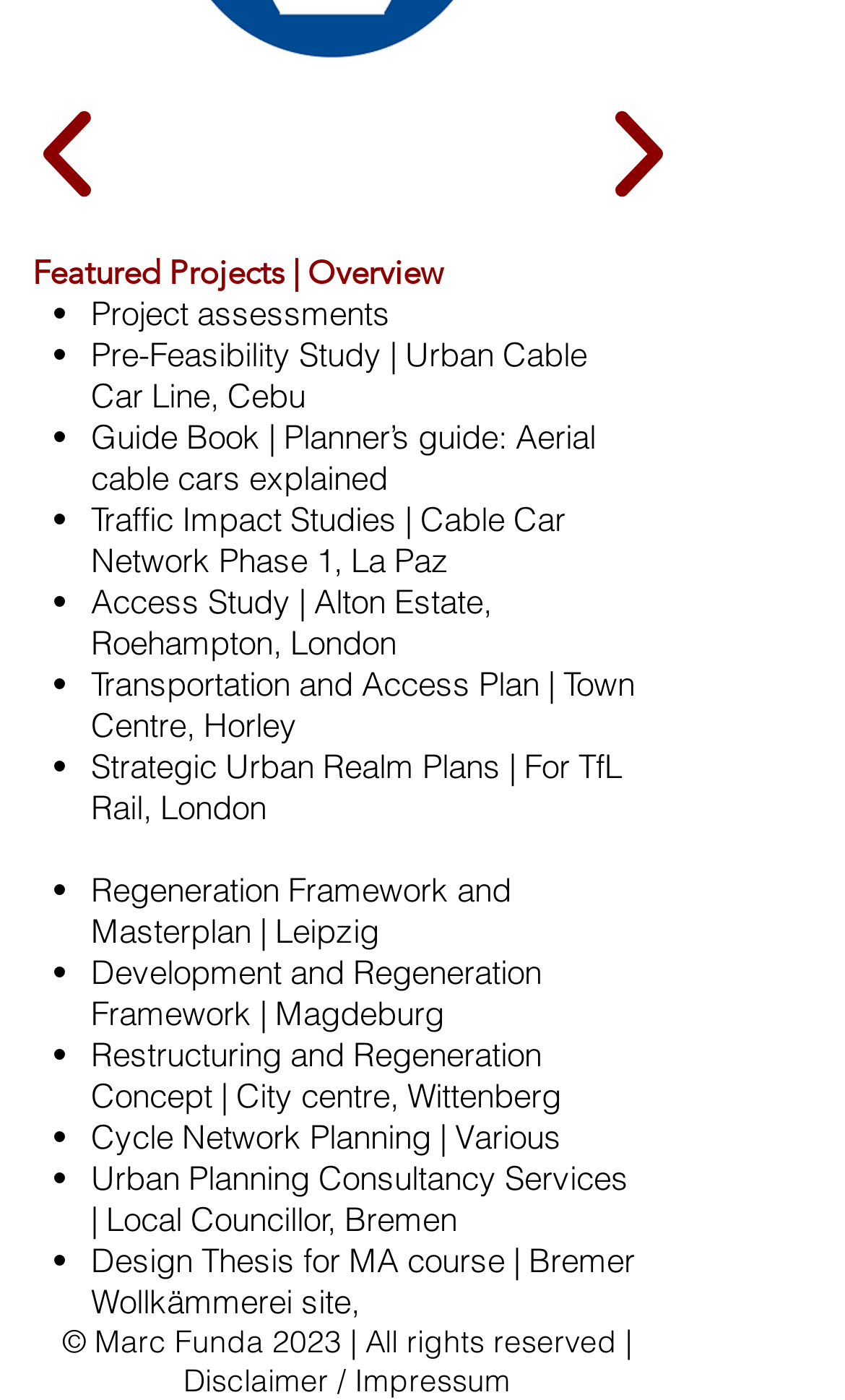What is the theme of the projects listed on this webpage?
Give a detailed response to the question by analyzing the screenshot.

The projects listed on this webpage all appear to be related to urban development, including transportation systems, urban planning, and regeneration frameworks. The common thread among these projects is a focus on improving and developing urban areas.